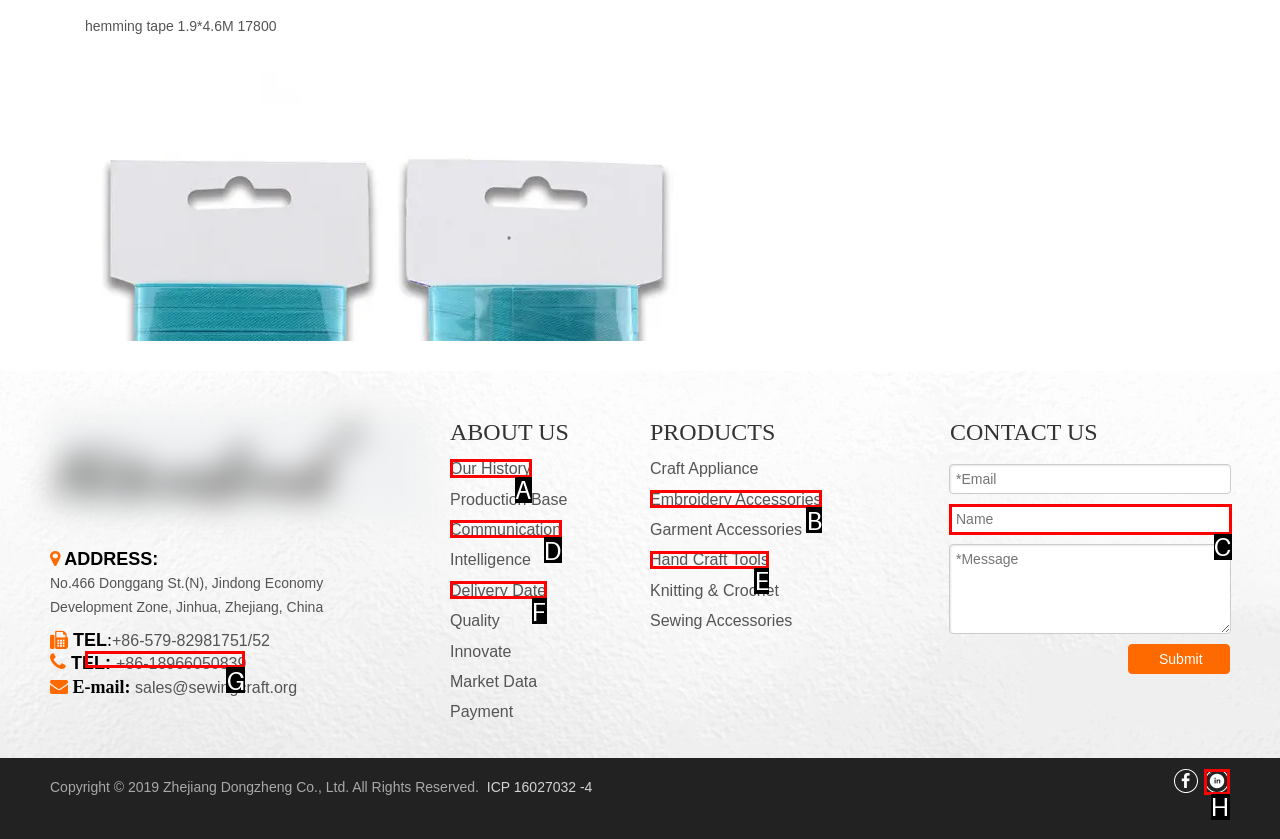Decide which letter you need to select to fulfill the task: Click the 'Our History' link
Answer with the letter that matches the correct option directly.

A